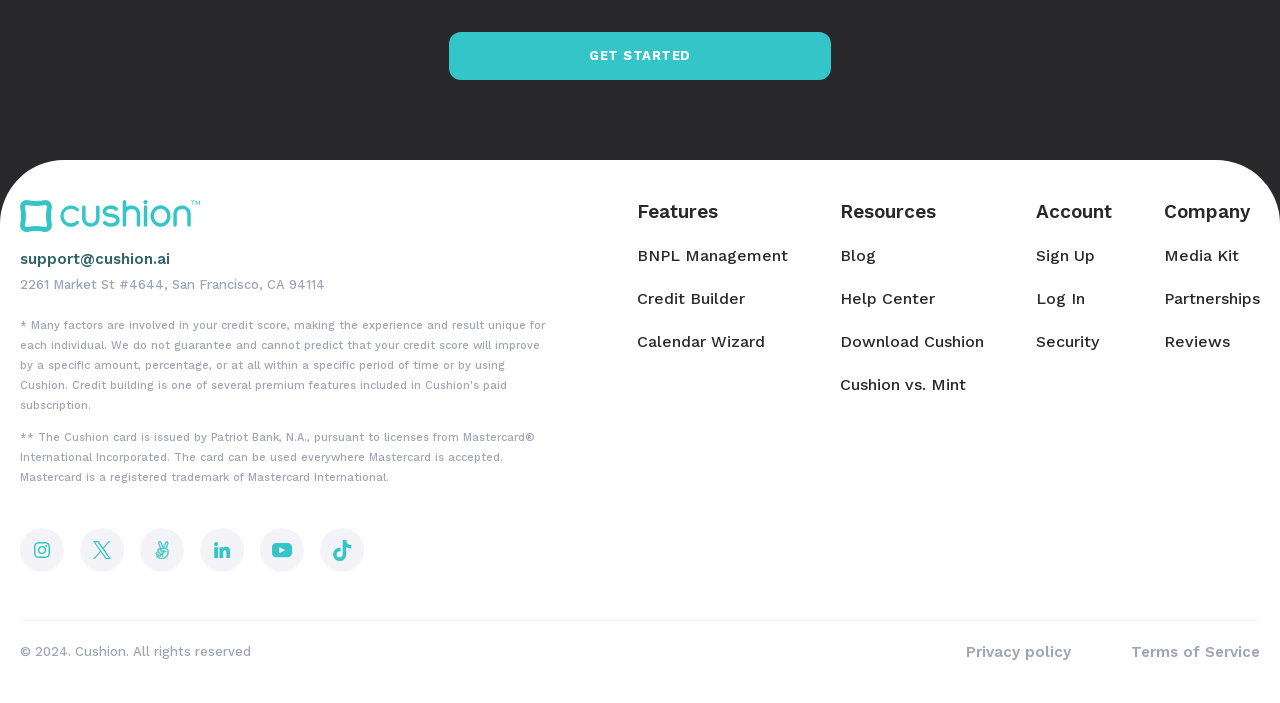Please identify the bounding box coordinates of the element I should click to complete this instruction: 'Visit the support page'. The coordinates should be given as four float numbers between 0 and 1, like this: [left, top, right, bottom].

[0.016, 0.356, 0.133, 0.381]